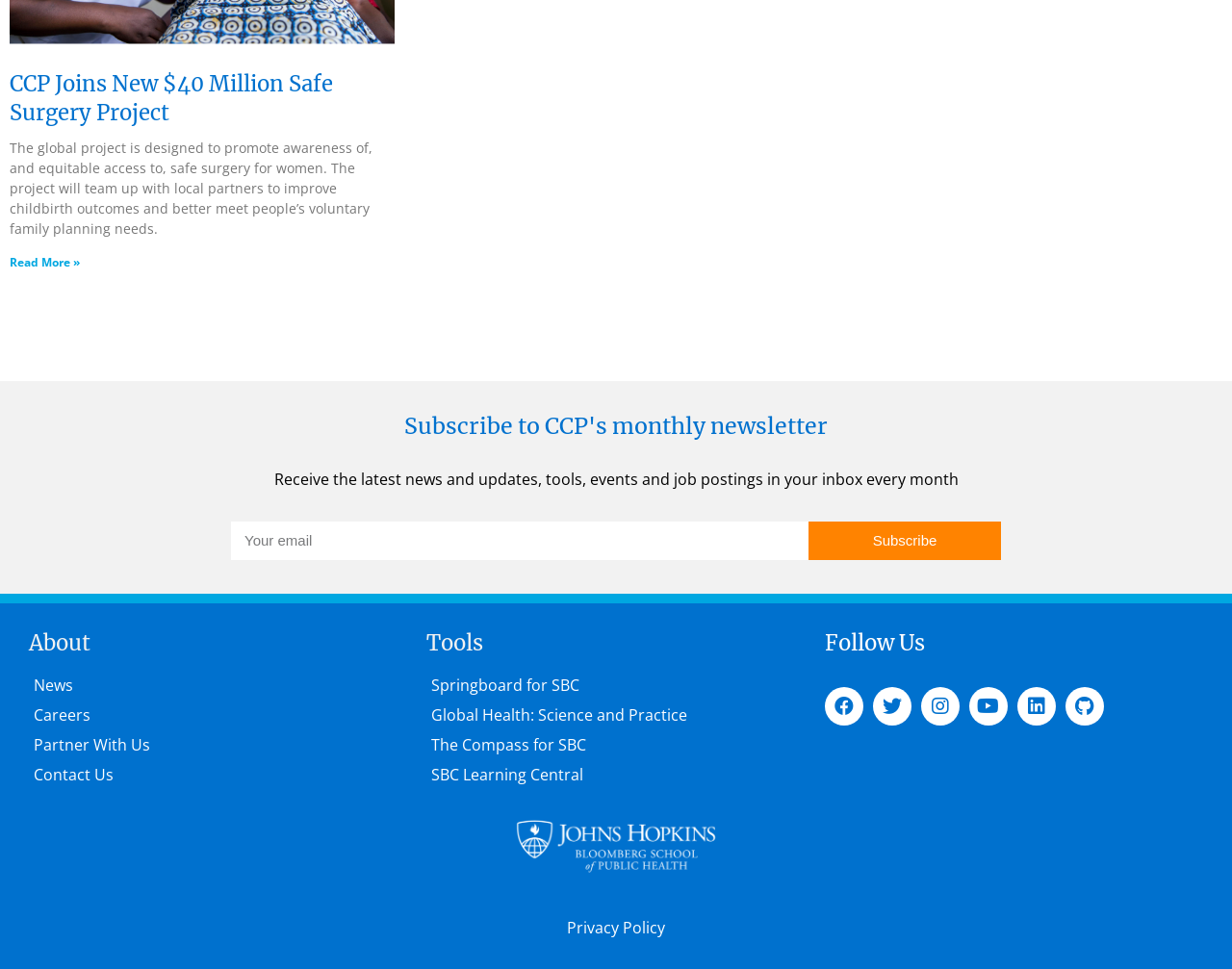Find the bounding box coordinates for the element described here: "The Compass for SBC".

[0.35, 0.755, 0.654, 0.781]